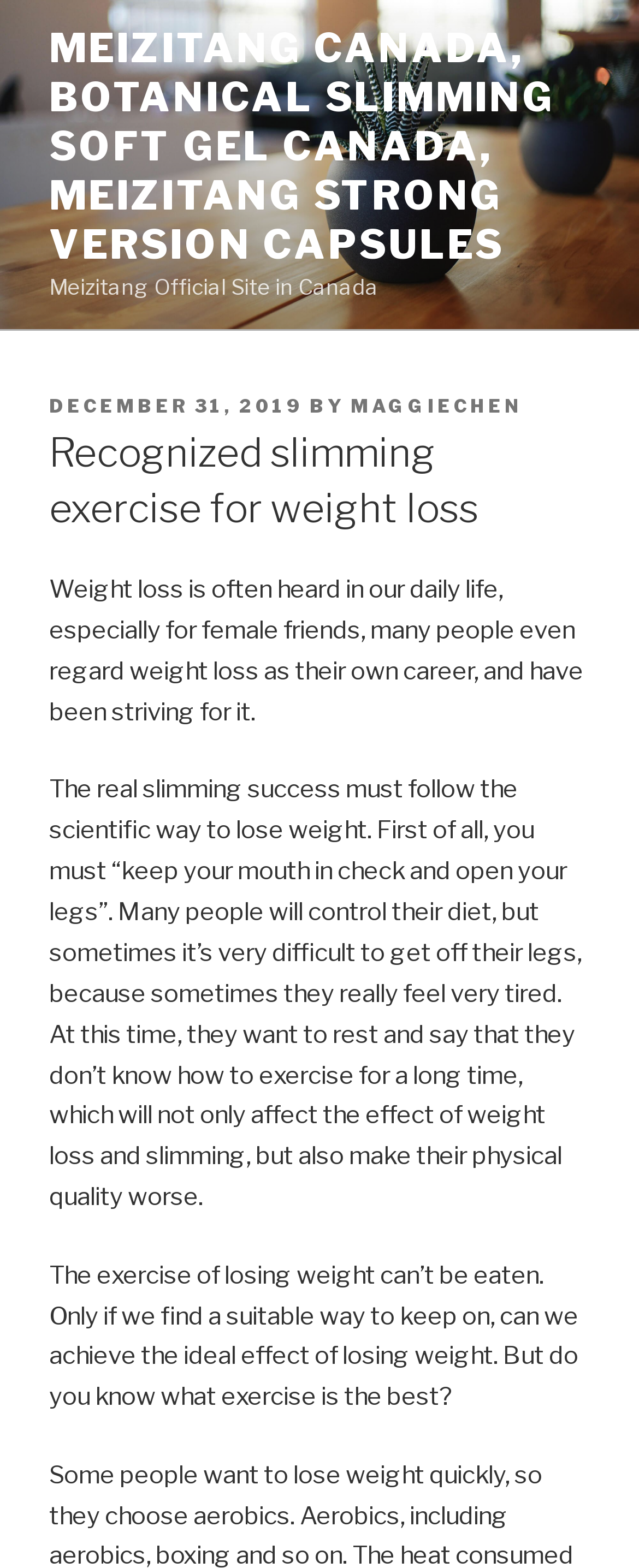Answer succinctly with a single word or phrase:
What is the name of the product mentioned on this webpage?

Meizitang